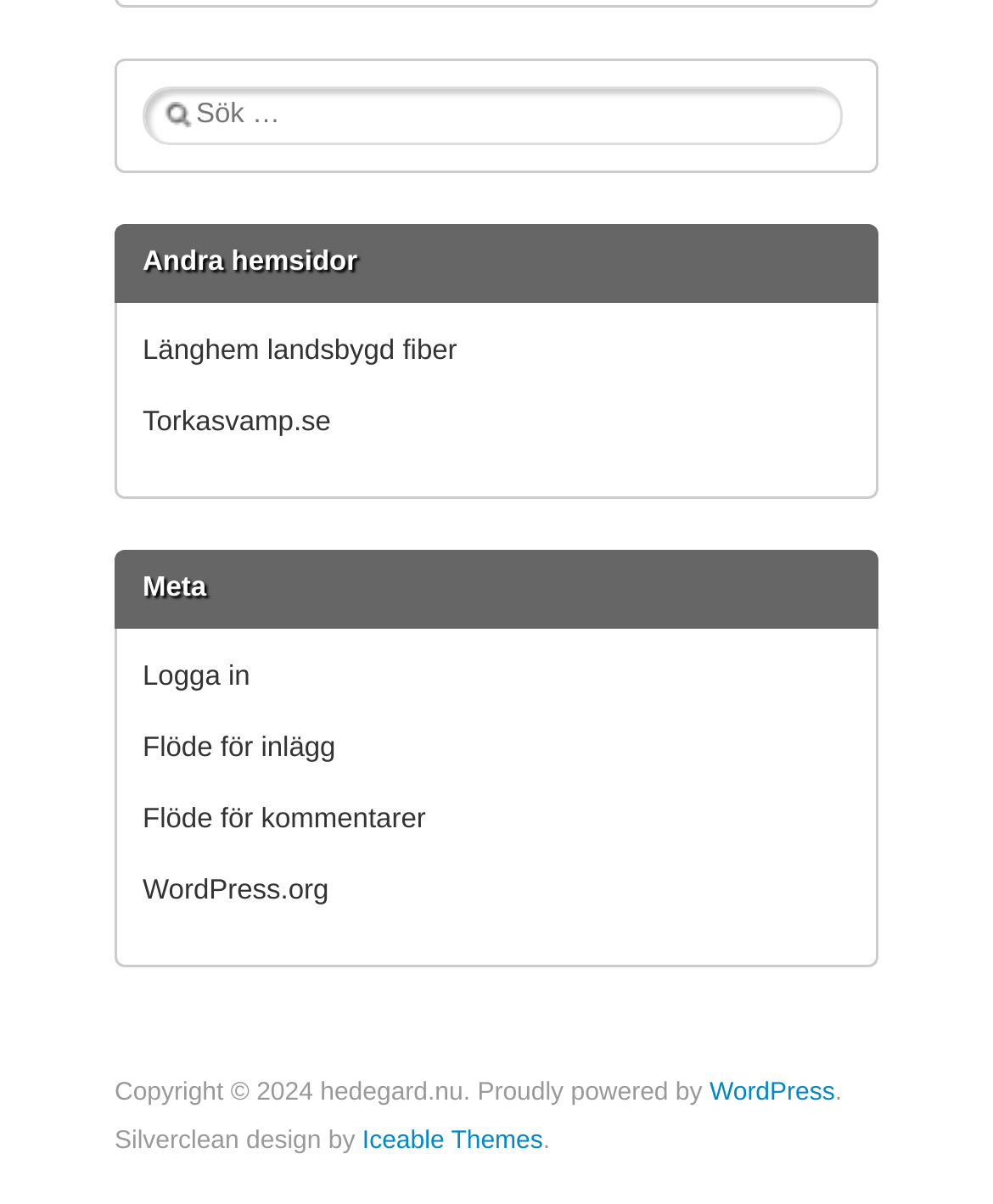How many links are under the 'Andra hemsidor' heading?
Please answer the question as detailed as possible based on the image.

The 'Andra hemsidor' heading is located at the top of the webpage, and underneath it, there are two links: 'Länghem landsbygd fiber' and 'Torkasvamp.se'.